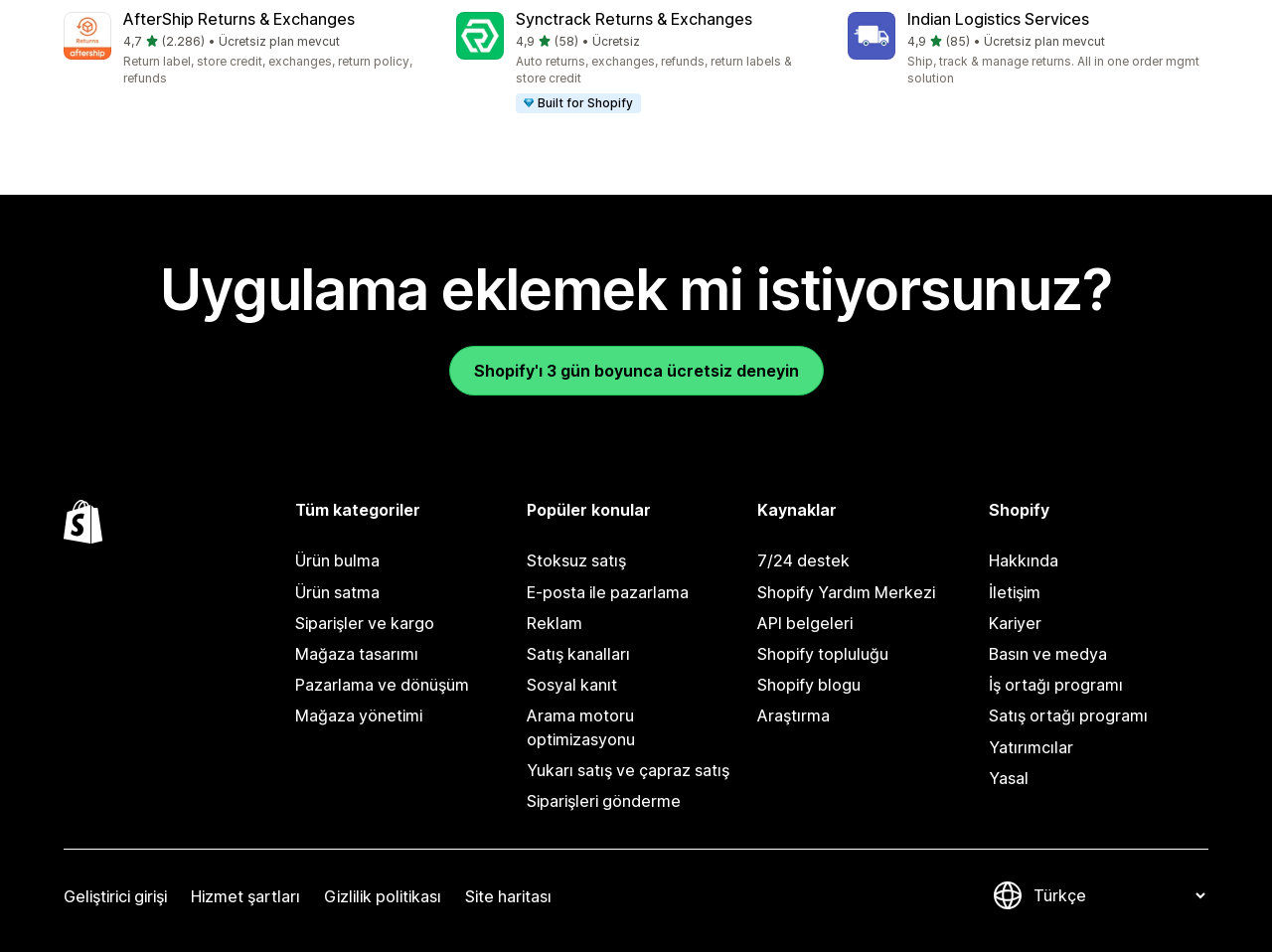Kindly provide the bounding box coordinates of the section you need to click on to fulfill the given instruction: "Click the 'Ürün bulma' link".

[0.232, 0.574, 0.404, 0.606]